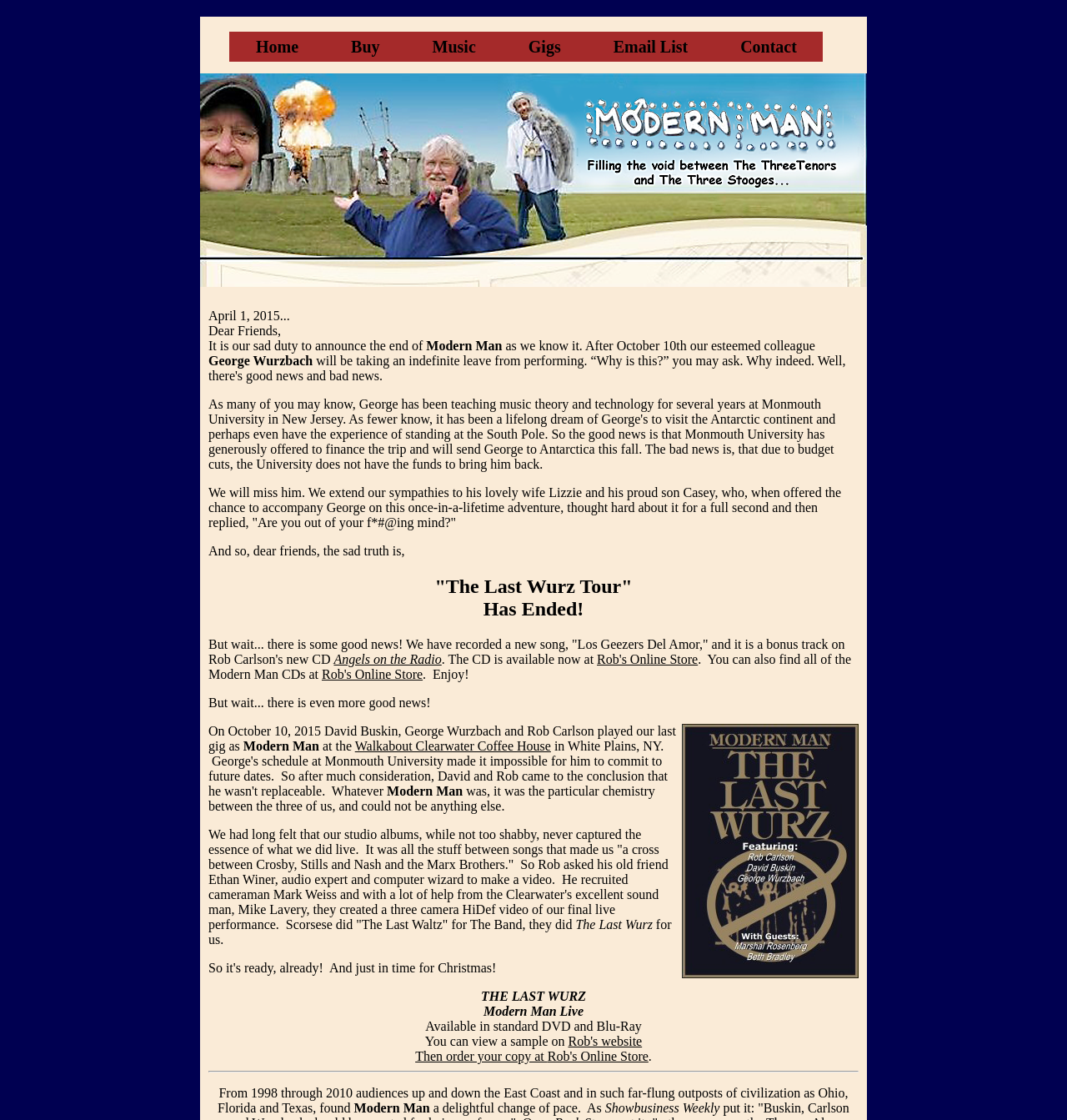Please specify the bounding box coordinates of the area that should be clicked to accomplish the following instruction: "Check out the last gig at Walkabout Clearwater Coffee House". The coordinates should consist of four float numbers between 0 and 1, i.e., [left, top, right, bottom].

[0.333, 0.66, 0.516, 0.672]